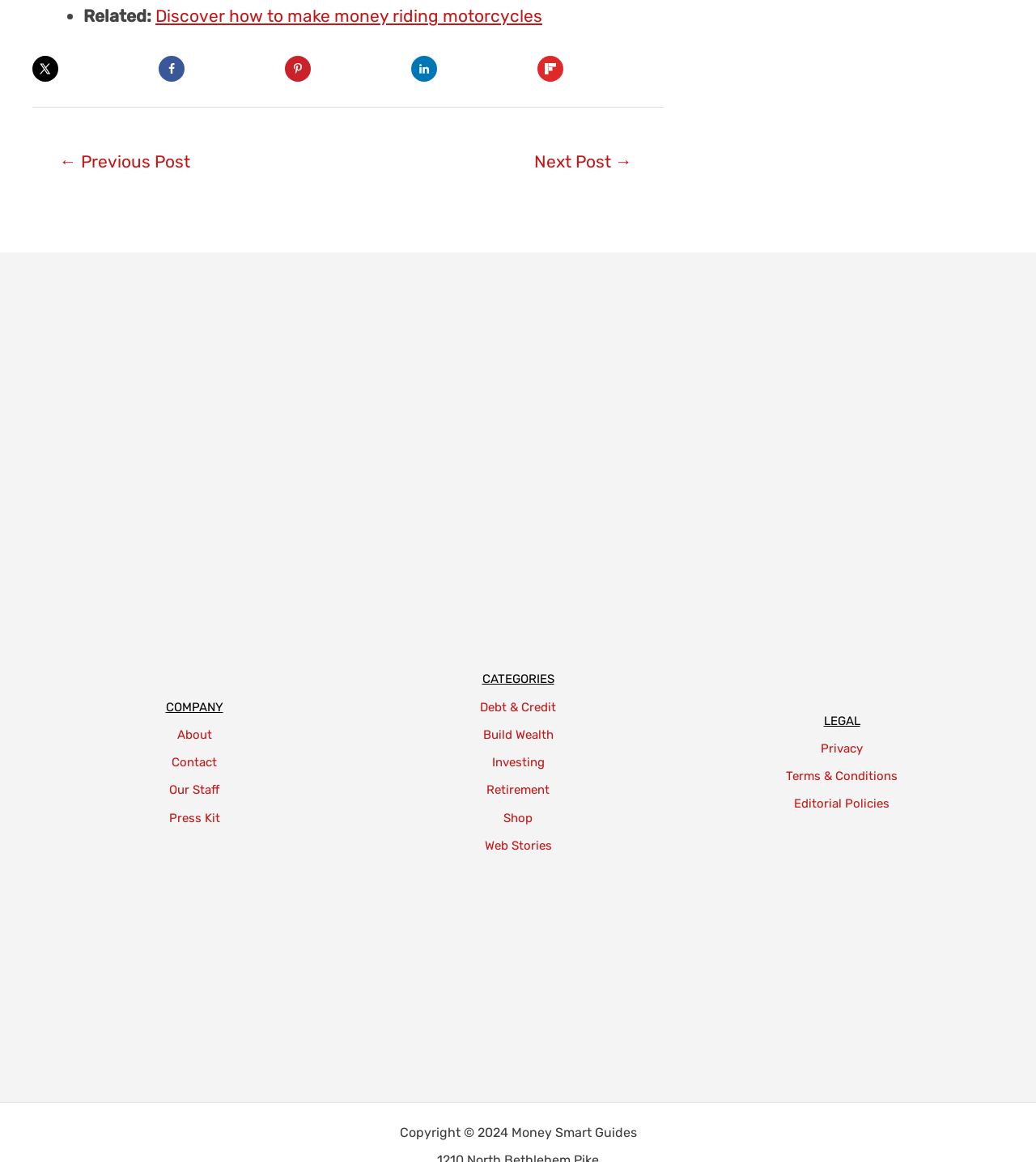Locate the bounding box coordinates of the element that should be clicked to execute the following instruction: "Share on Facebook".

[0.153, 0.048, 0.178, 0.07]